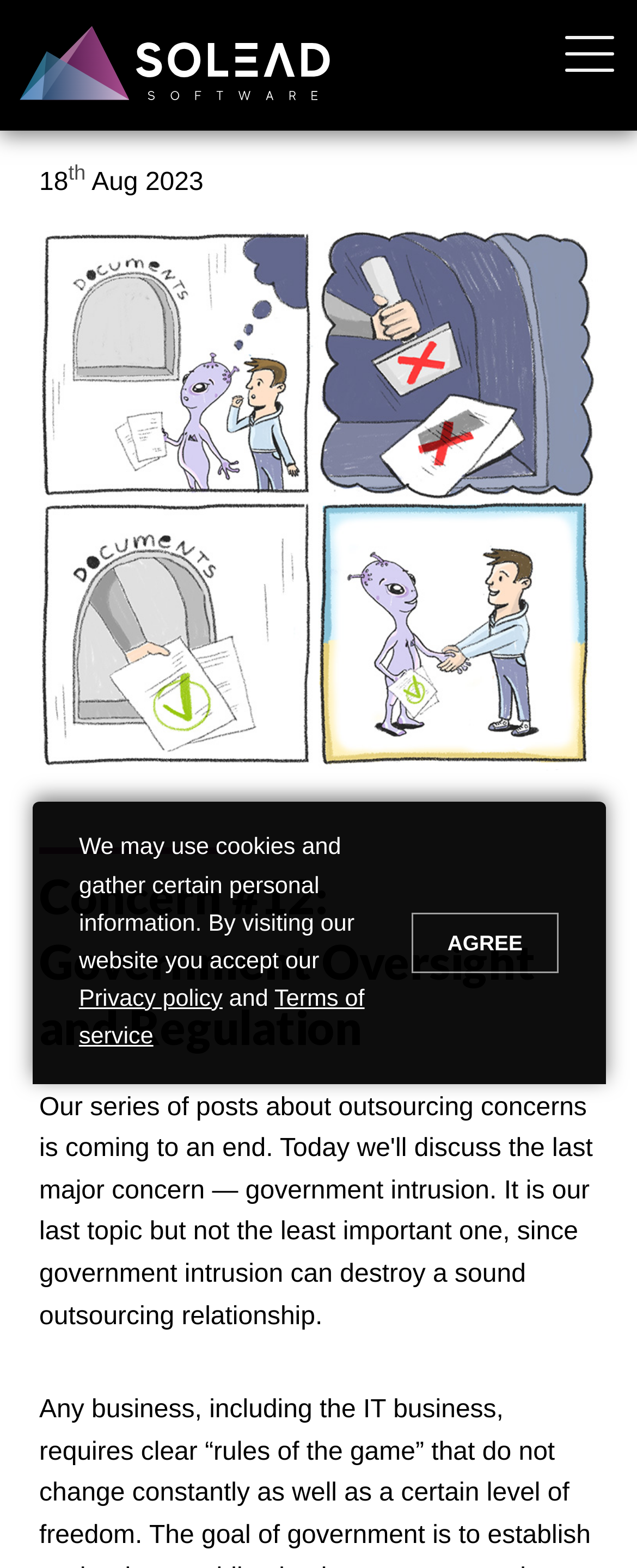Please determine the bounding box coordinates for the UI element described here. Use the format (top-left x, top-left y, bottom-right x, bottom-right y) with values bounded between 0 and 1: Toggle navigation

None